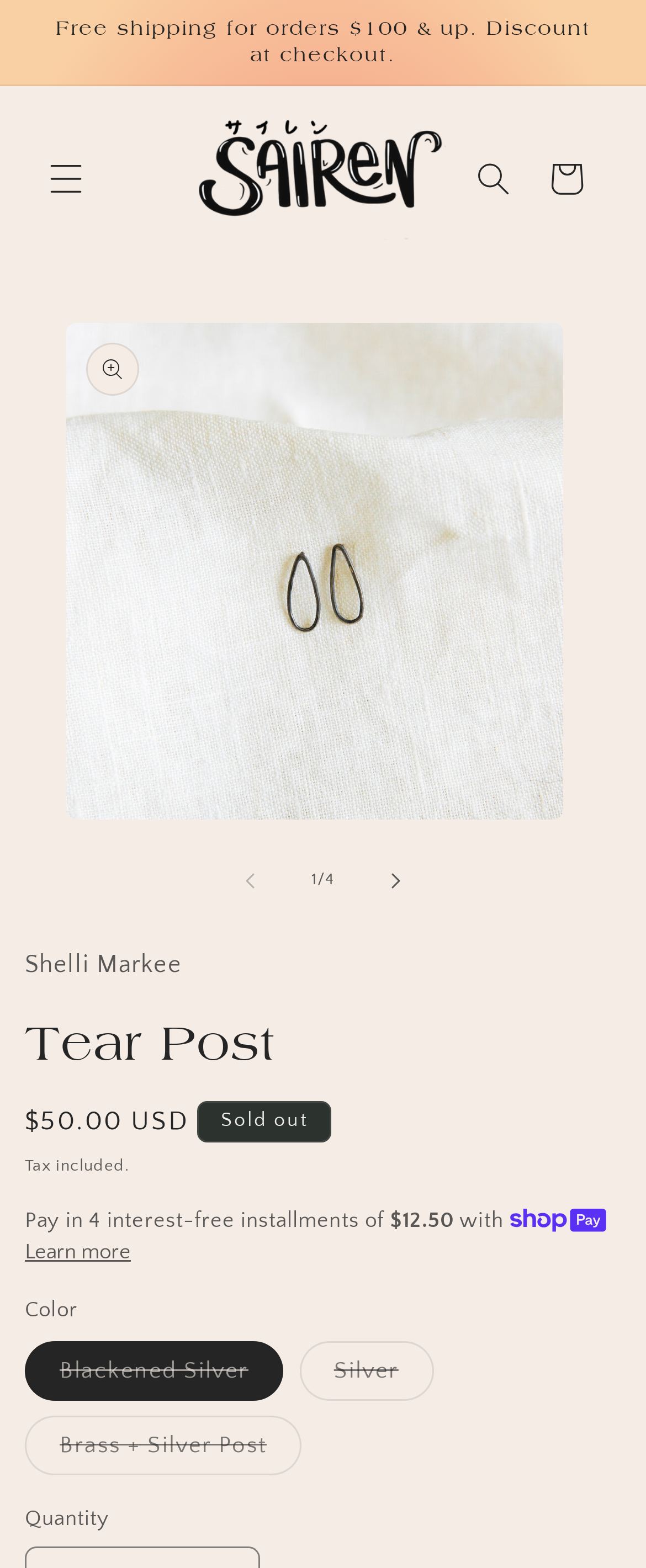What is the interest-free installment amount?
Please provide a detailed and comprehensive answer to the question.

I found the interest-free installment amount by looking at the text that says 'Pay in 4 interest-free installments of $12.50'.